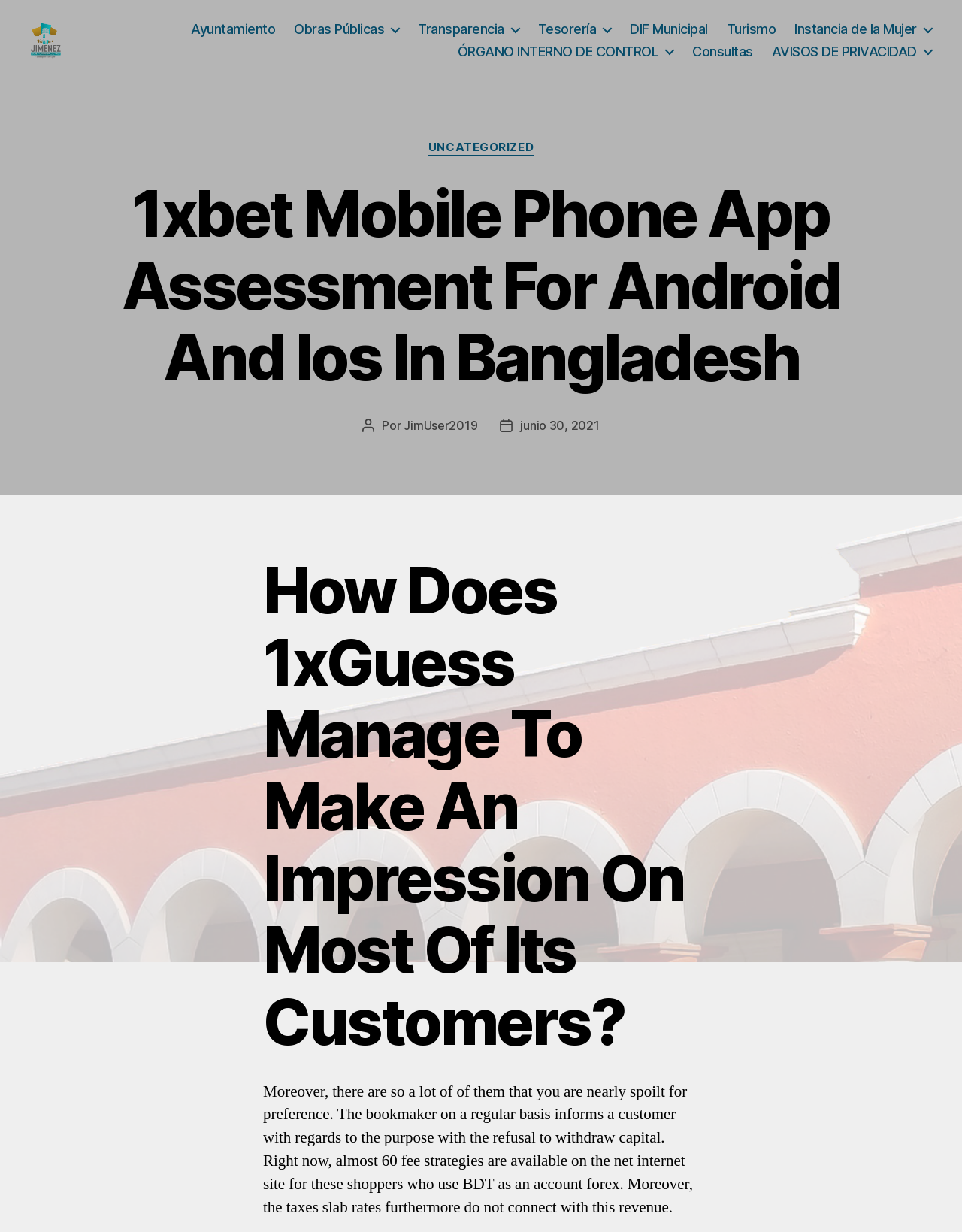Please locate the UI element described by "DIF Municipal" and provide its bounding box coordinates.

[0.655, 0.02, 0.736, 0.033]